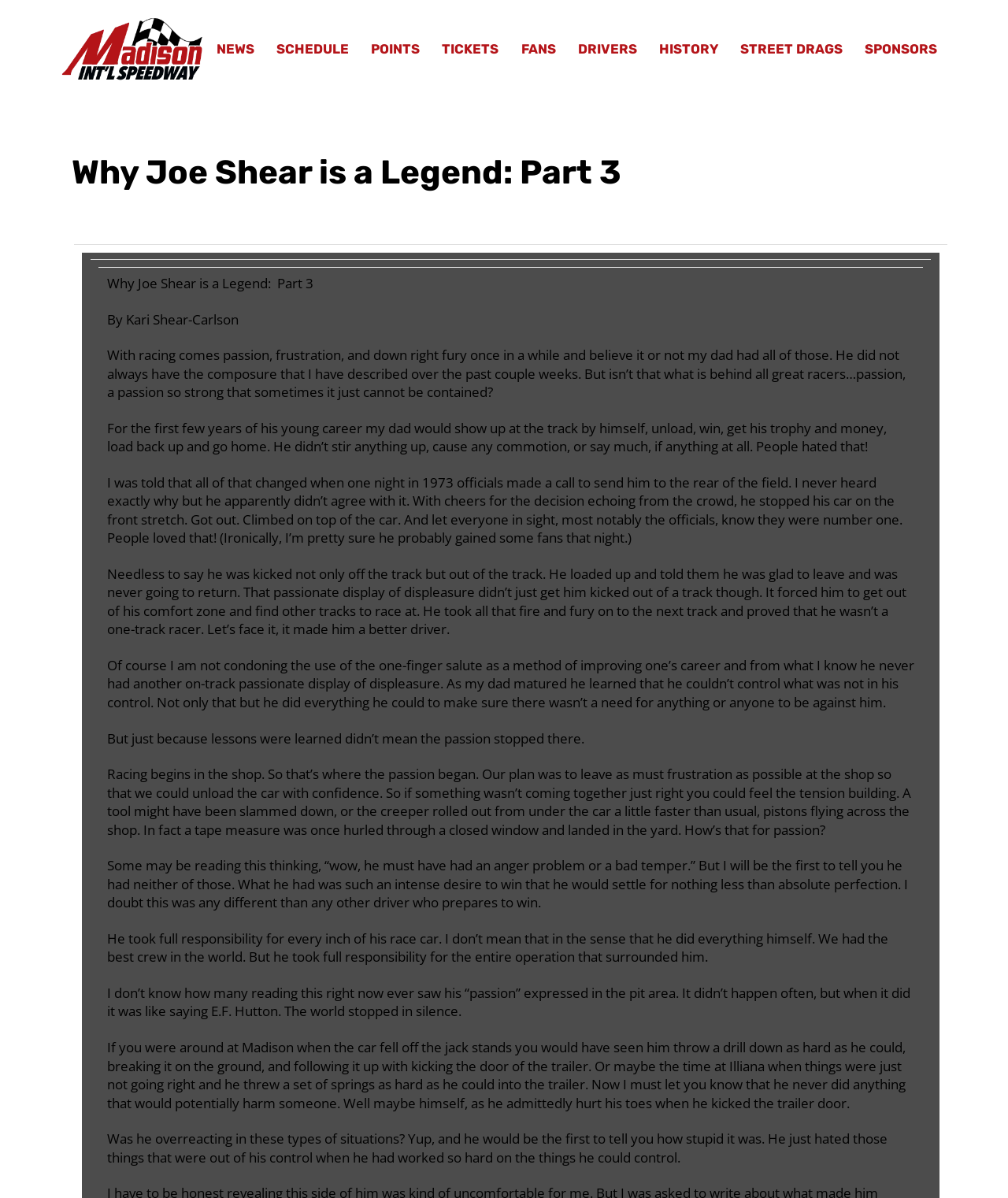Please mark the bounding box coordinates of the area that should be clicked to carry out the instruction: "Read about Joe Shear".

[0.071, 0.125, 0.94, 0.164]